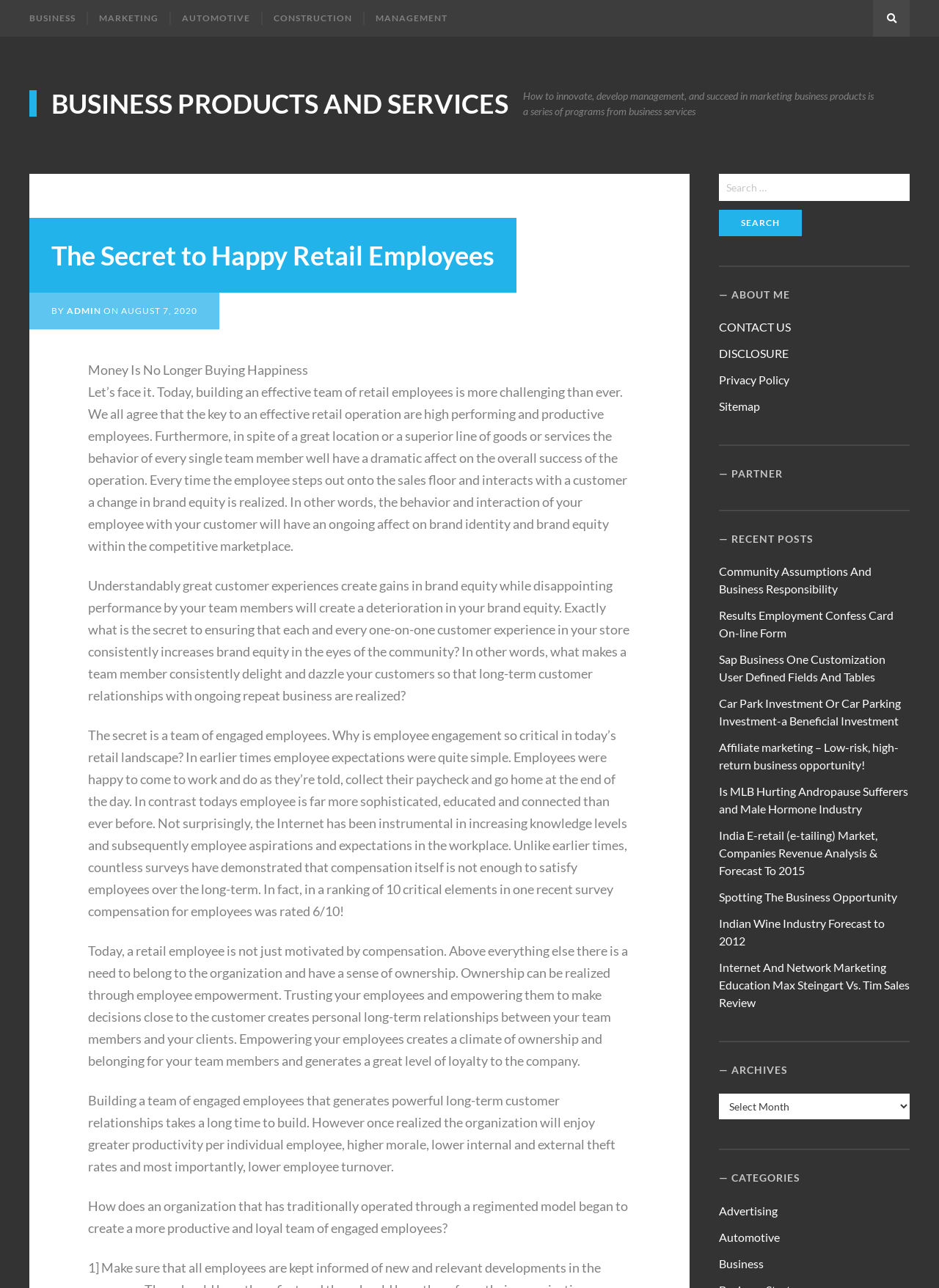Extract the top-level heading from the webpage and provide its text.

The Secret to Happy Retail Employees